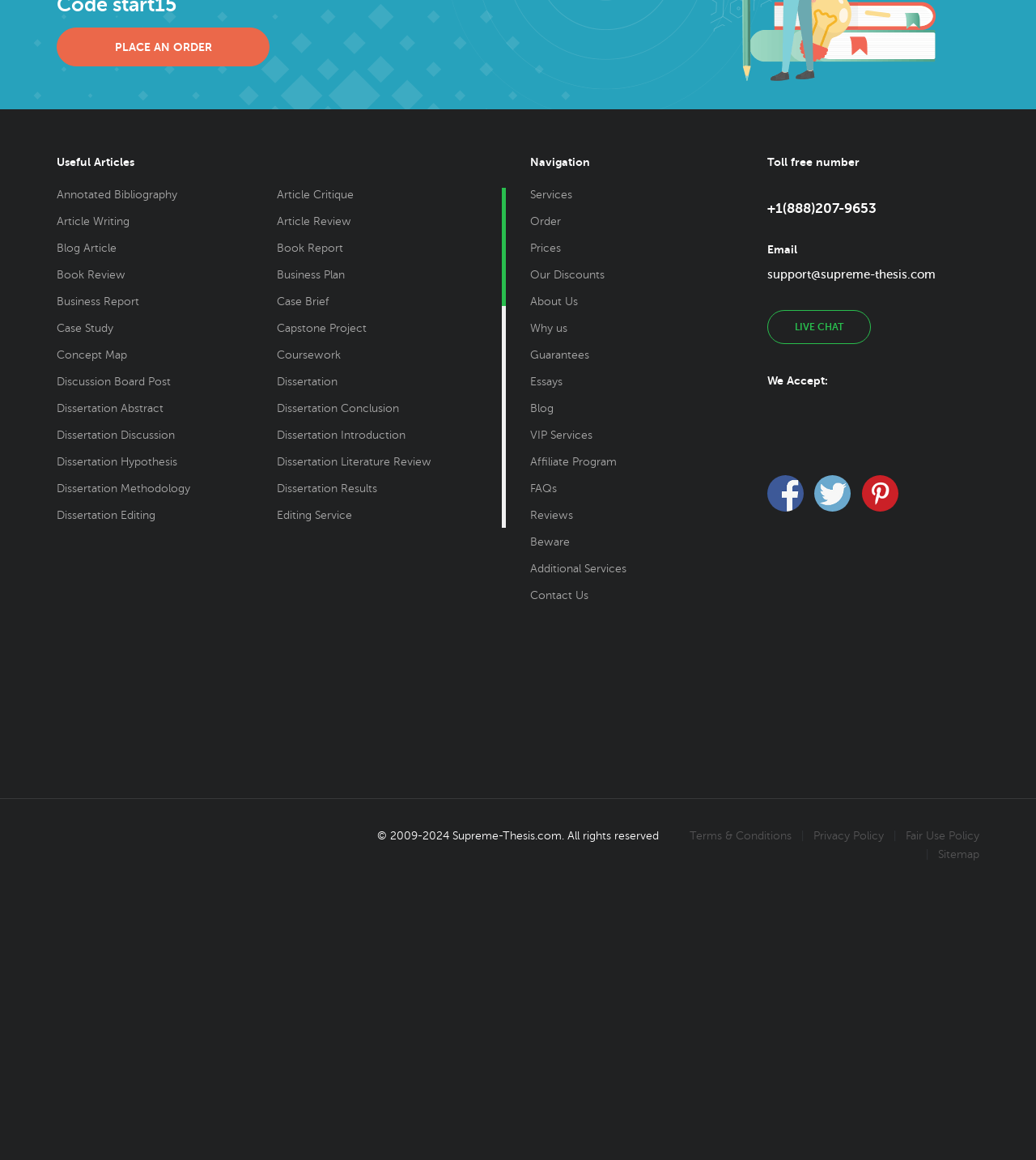Determine the bounding box coordinates of the target area to click to execute the following instruction: "View 'Article Critique' service."

[0.267, 0.162, 0.341, 0.173]